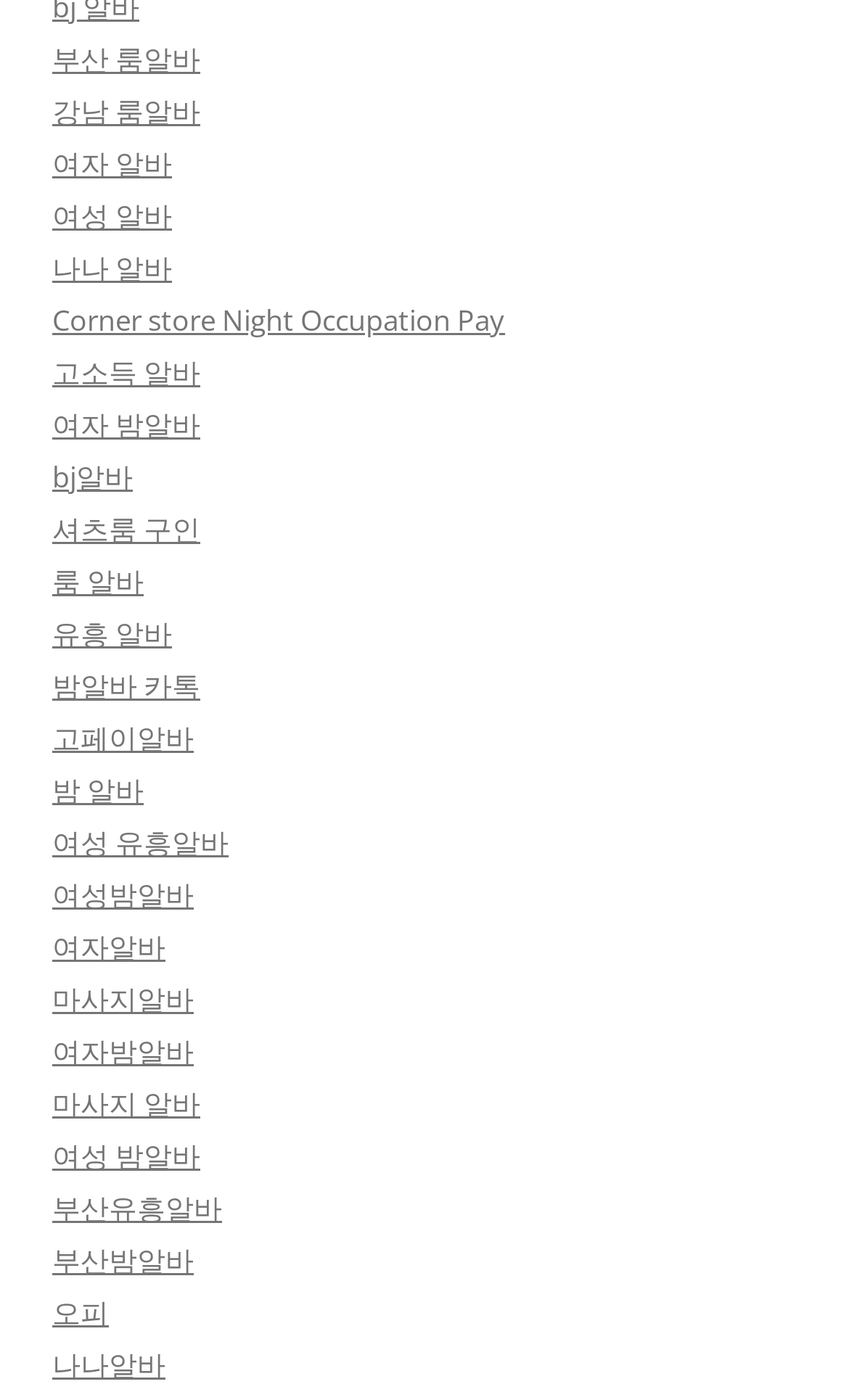Use one word or a short phrase to answer the question provided: 
What is the first link on the webpage?

부산 룸알바